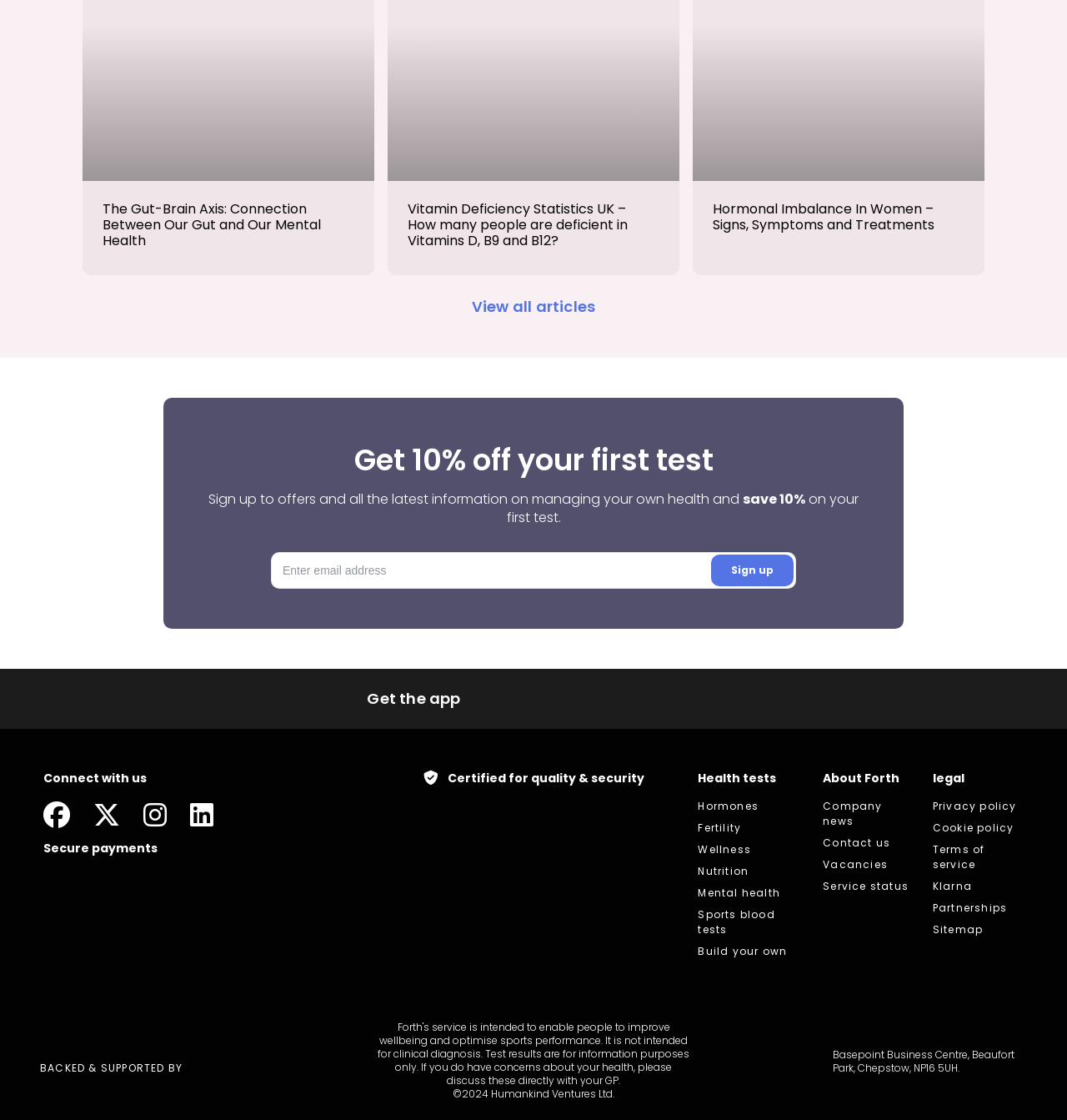Please respond to the question using a single word or phrase:
What is the company name of the website?

Humankind Ventures Ltd.